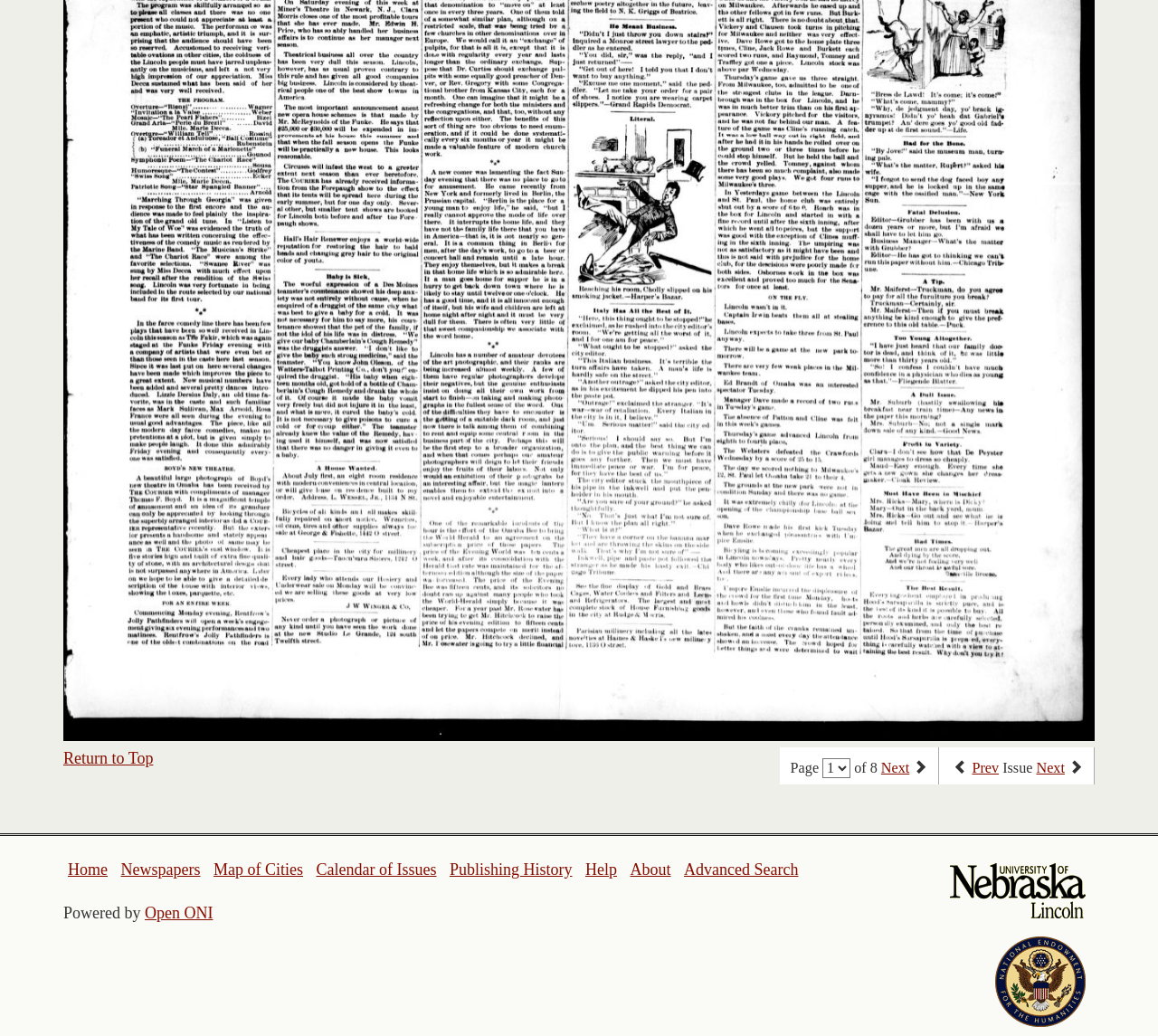Please answer the following query using a single word or phrase: 
What is the text above the 'Open ONI' link?

Powered by